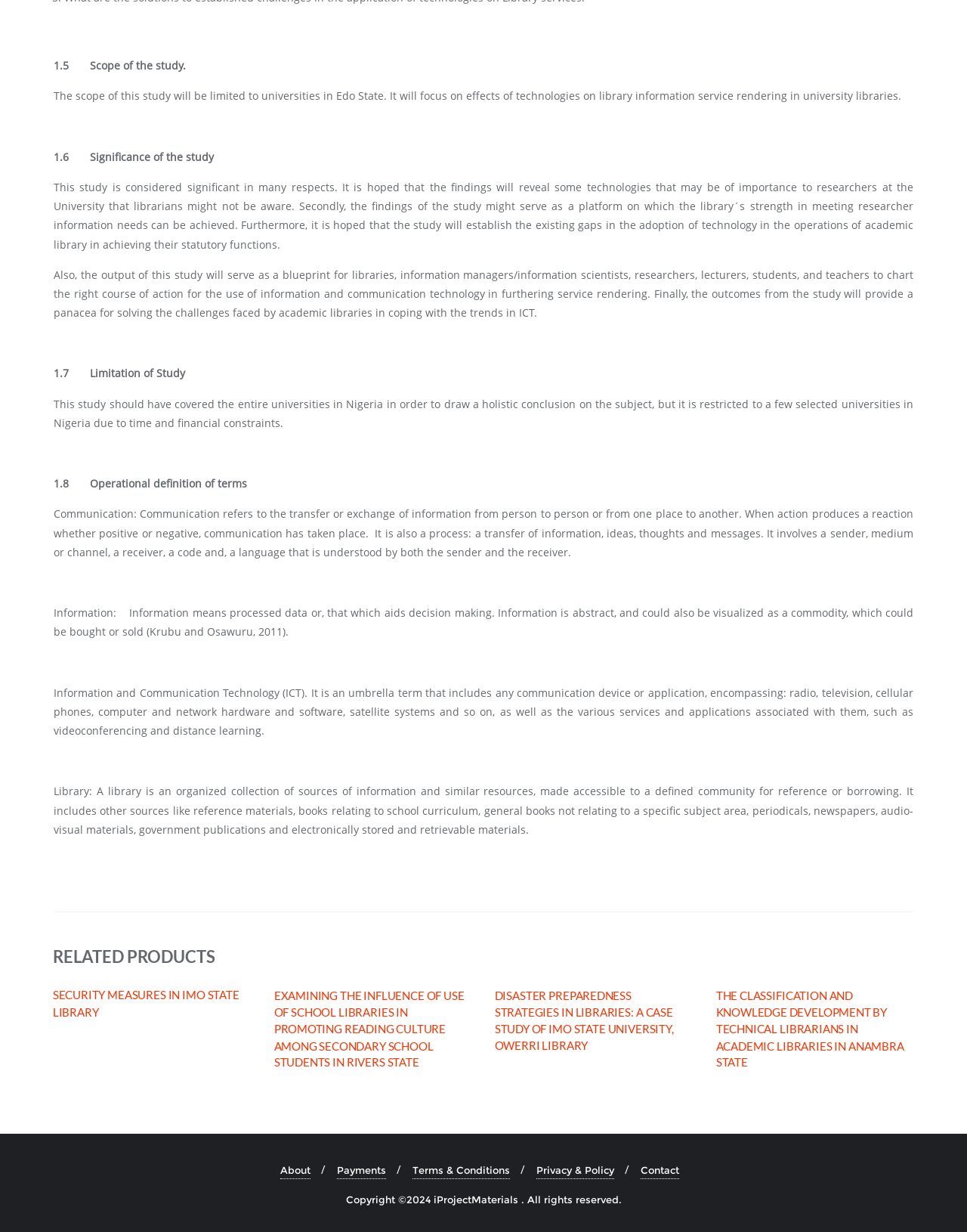What is the significance of this study?
Use the information from the image to give a detailed answer to the question.

The study is considered significant because it is hoped that the findings will reveal some technologies that may be of importance to researchers at the University that librarians might not be aware of, and also serve as a platform on which the library's strength in meeting researcher information needs can be achieved.